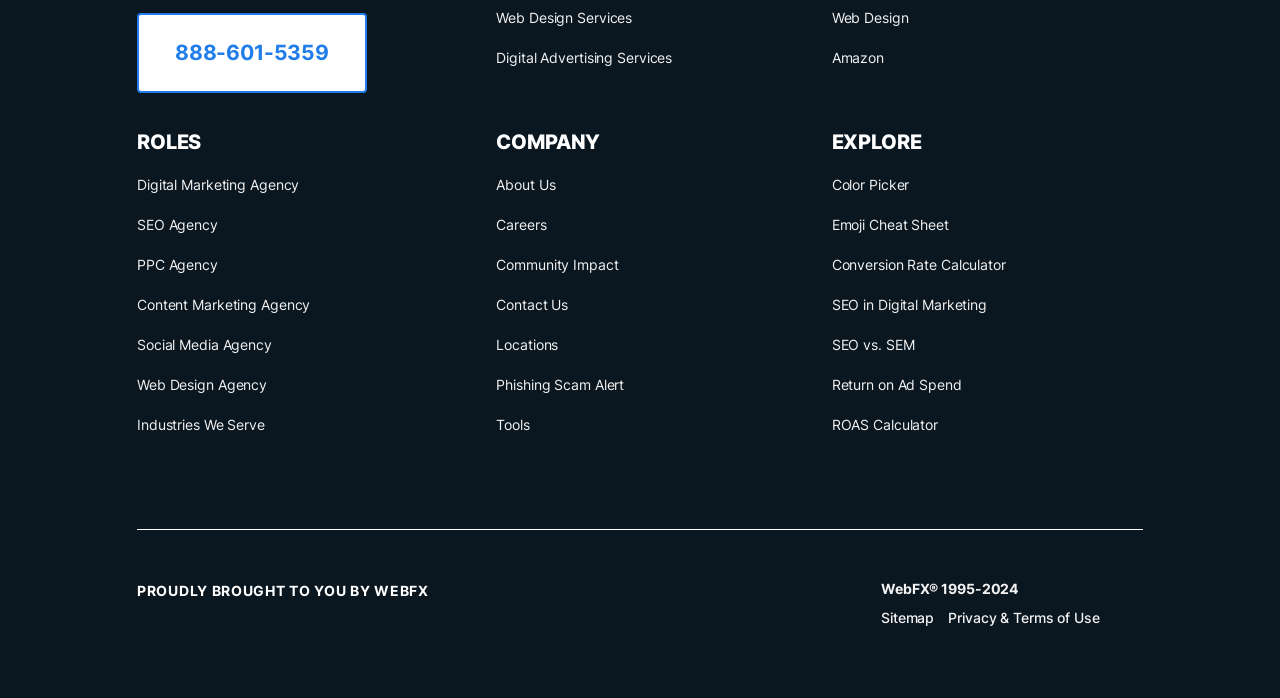Utilize the information from the image to answer the question in detail:
What is the logo of SEO.com?

I found the logo of SEO.com by looking at the image on the webpage, which is described as 'Logo of SEO.com with the 'SEO' in bold white letters and '.com' in purple'.